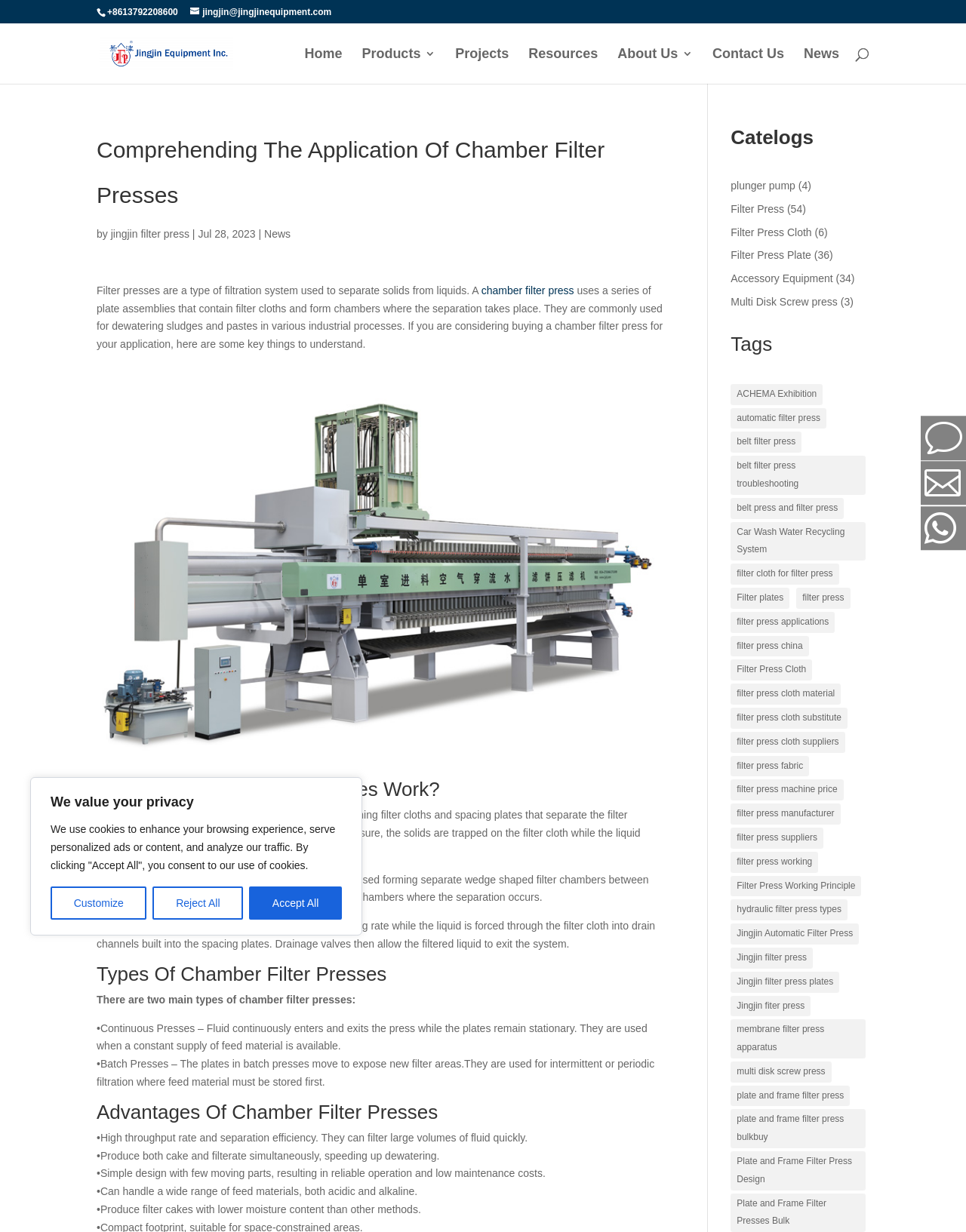How many types of chamber filter presses are there?
Using the visual information, answer the question in a single word or phrase.

Two